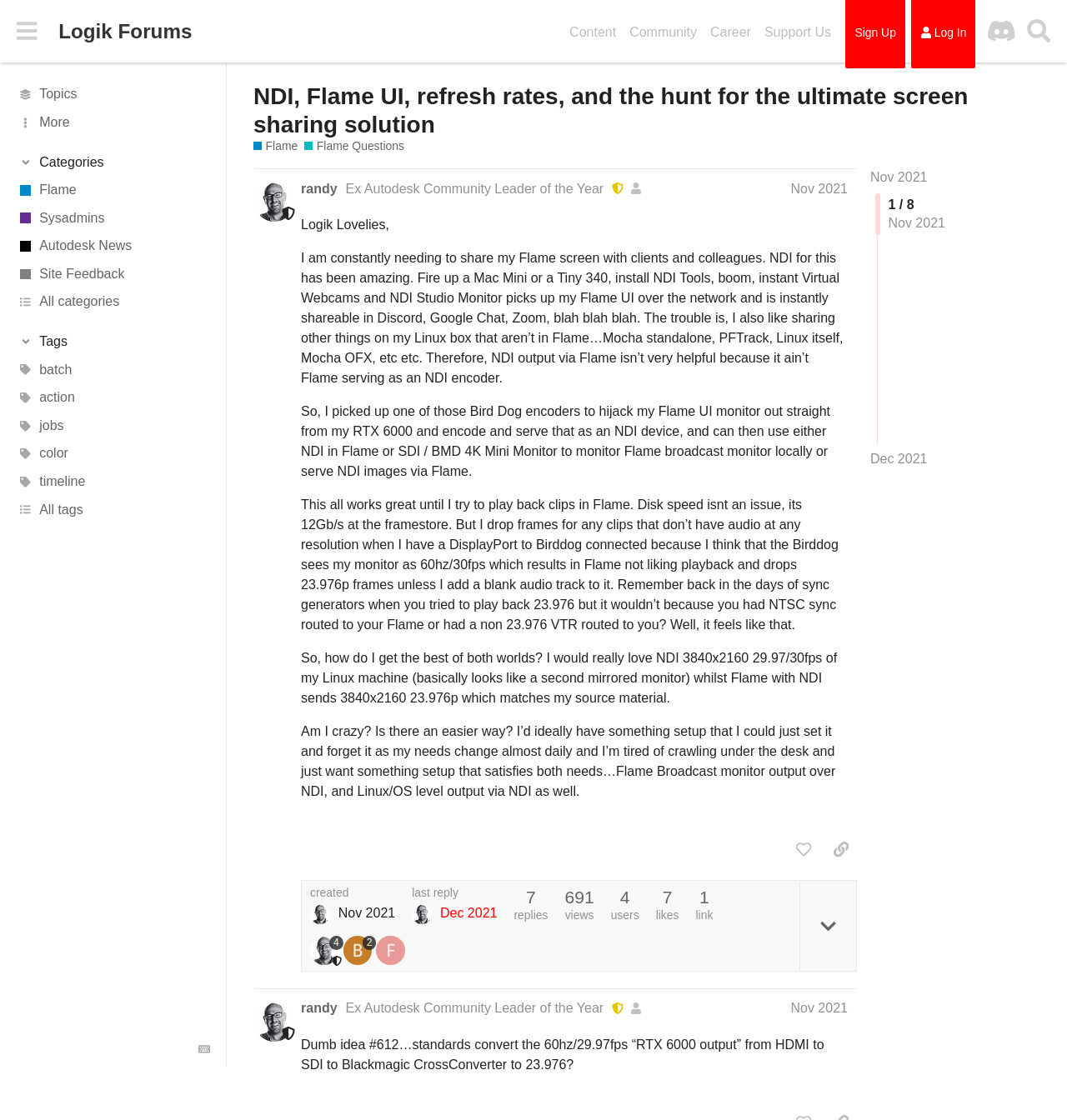Based on the element description Logik Forums, identify the bounding box coordinates for the UI element. The coordinates should be in the format (top-left x, top-left y, bottom-right x, bottom-right y) and within the 0 to 1 range.

[0.055, 0.015, 0.18, 0.041]